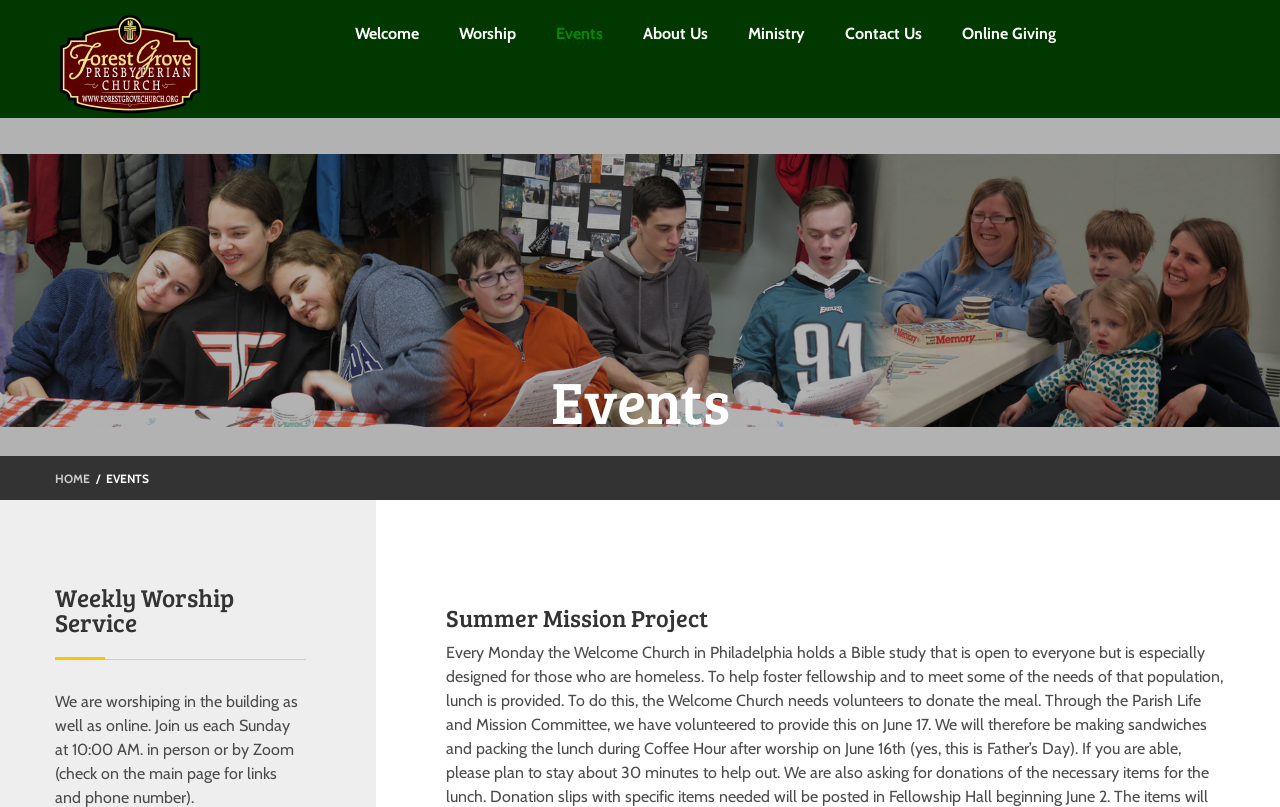Explain in detail what you observe on this webpage.

The webpage is about the events of Forest Grove Presbyterian Church. At the top left, there is a heading with the church's name, accompanied by a link and an image with the same name. Below this, there is a row of links to different sections of the website, including "Welcome", "Worship", "Events", "About Us", "Ministry", "Contact Us", and "Online Giving". 

Further down, there is a large heading that says "Events". Below this, there is a link to the "HOME" page, followed by some static text and another "EVENTS" heading. 

The main content of the page is divided into two sections. On the left, there is a heading that says "Weekly Worship Service", followed by a paragraph of text that describes the worship service, including the time and options for attending in person or online. On the right, there is a heading that says "Summer Mission Project".